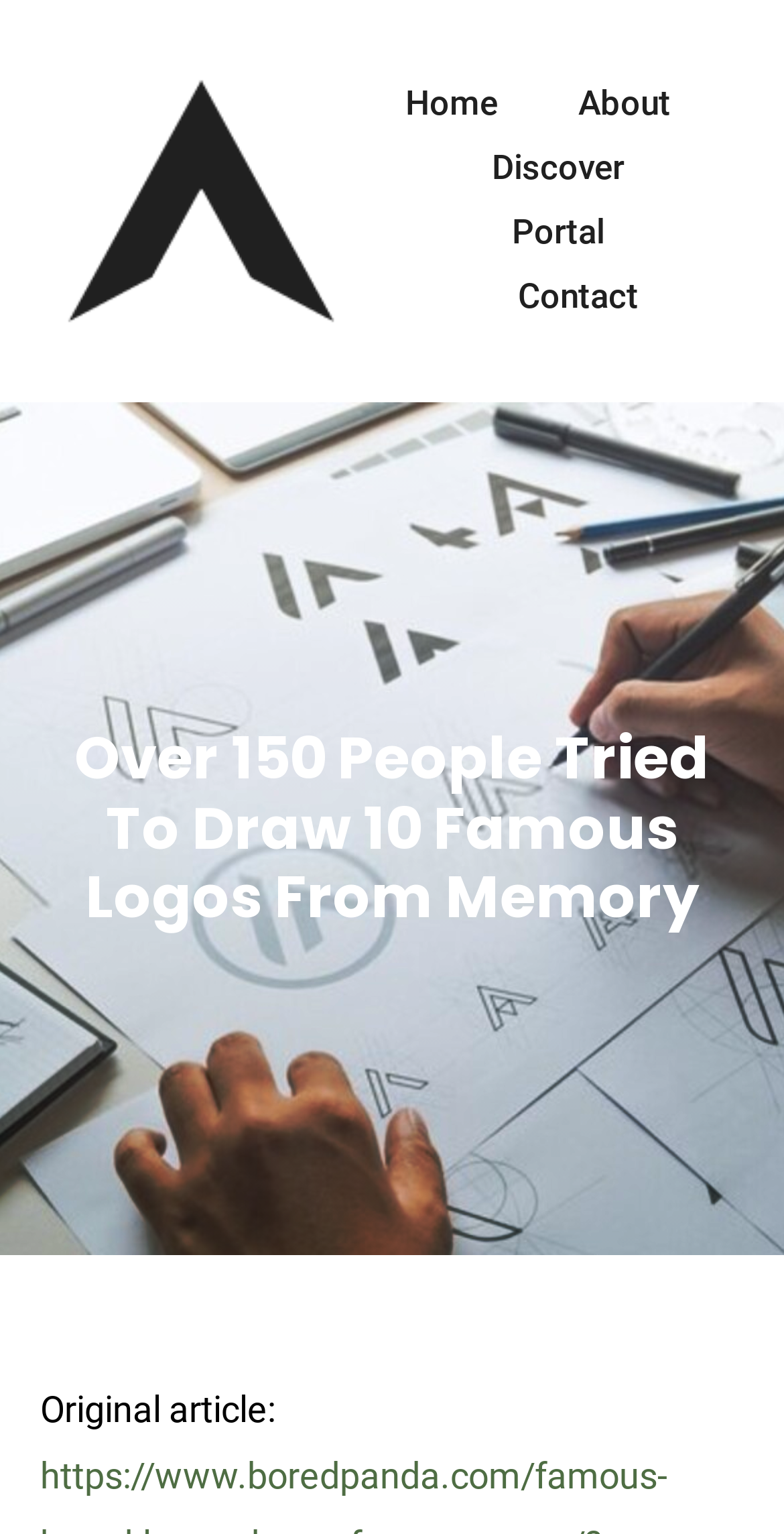Determine the bounding box for the UI element that matches this description: "Portal".

[0.653, 0.131, 0.771, 0.173]